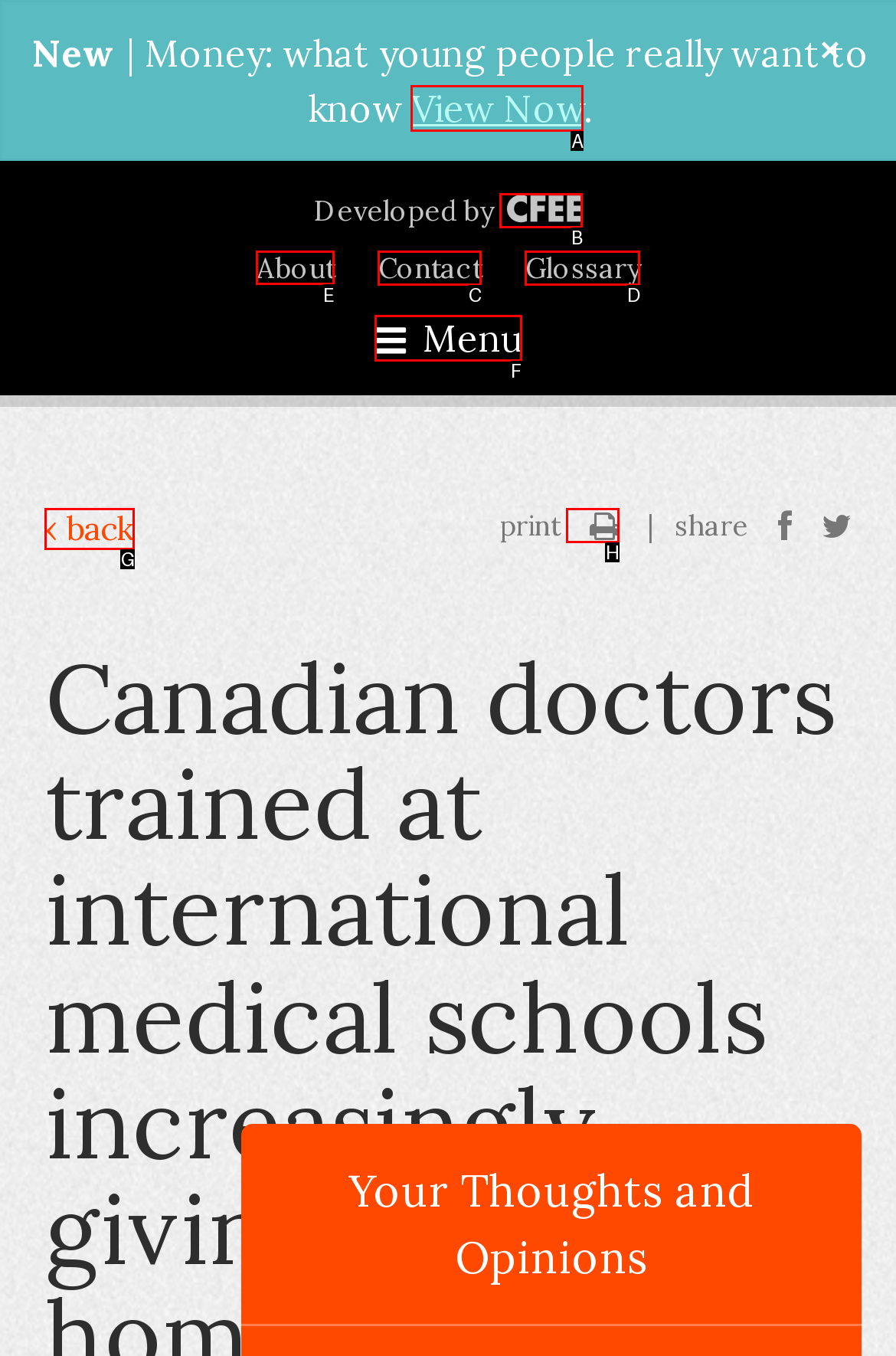Select the appropriate HTML element that needs to be clicked to finish the task: Click About
Reply with the letter of the chosen option.

E